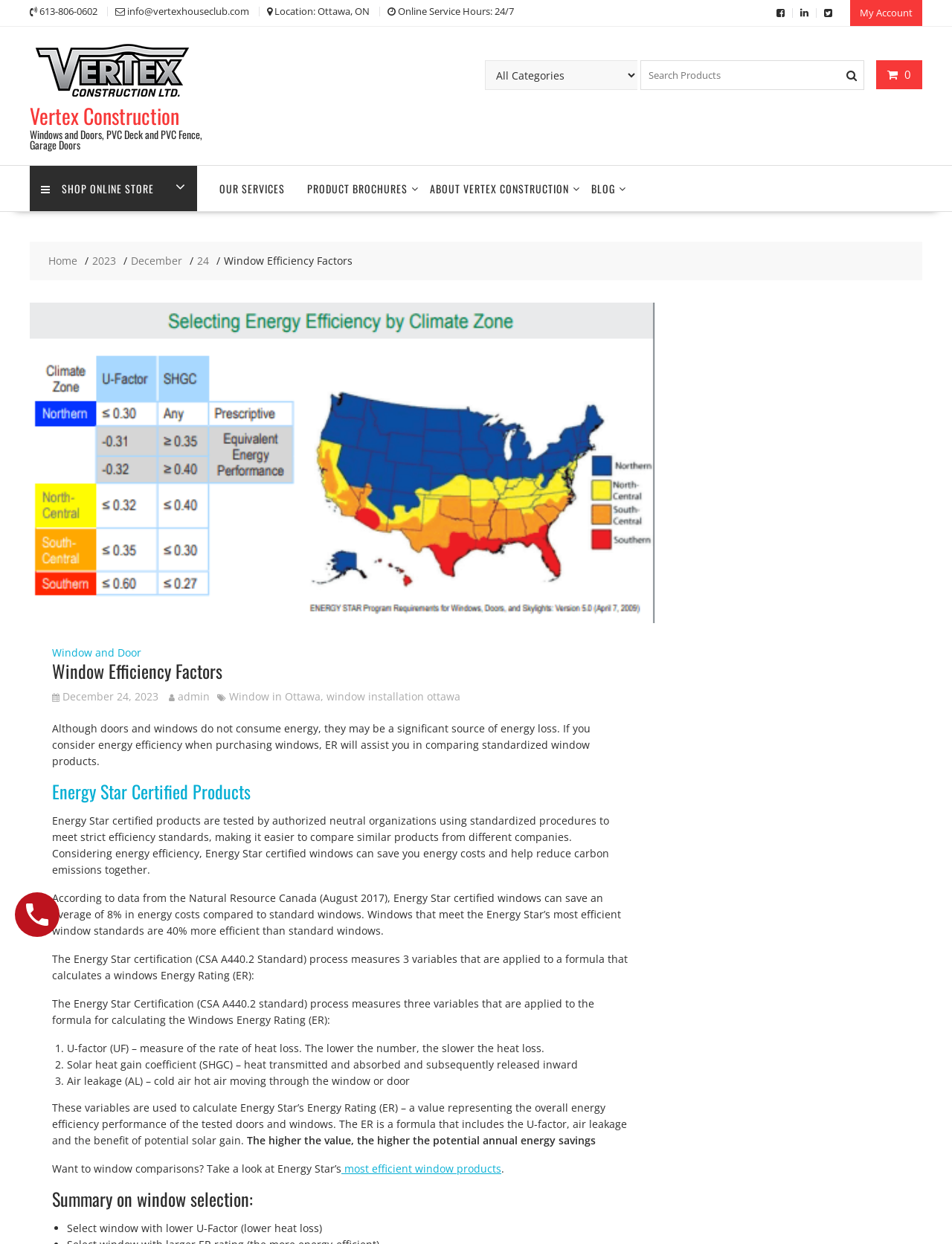Refer to the image and answer the question with as much detail as possible: What is the phone number of Vertex Construction?

The phone number of Vertex Construction can be found at the top of the webpage, in the contact information section, which is '613-806-0602'.